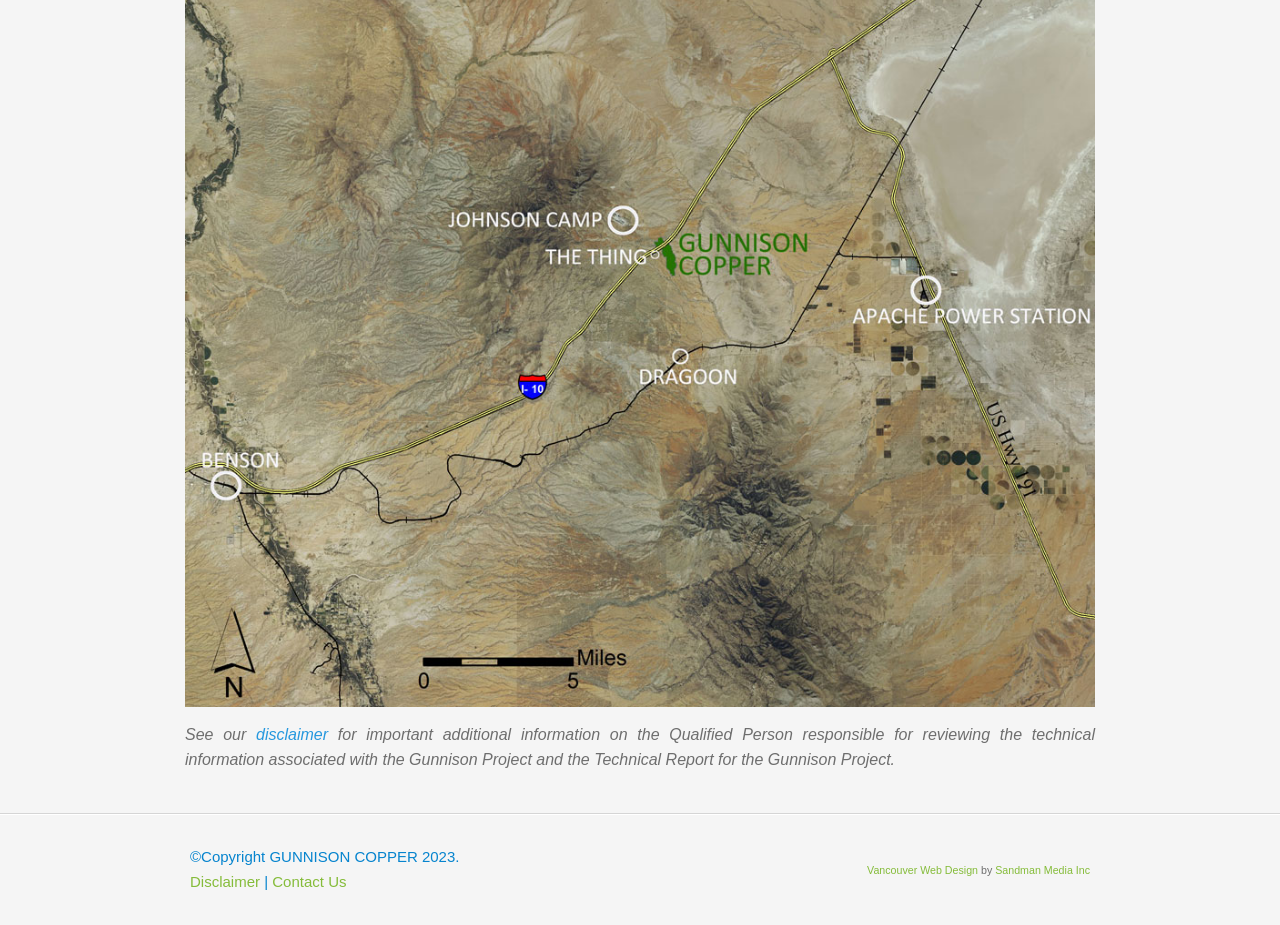Respond to the question below with a concise word or phrase:
What is the name of the company that designed the website?

Sandman Media Inc